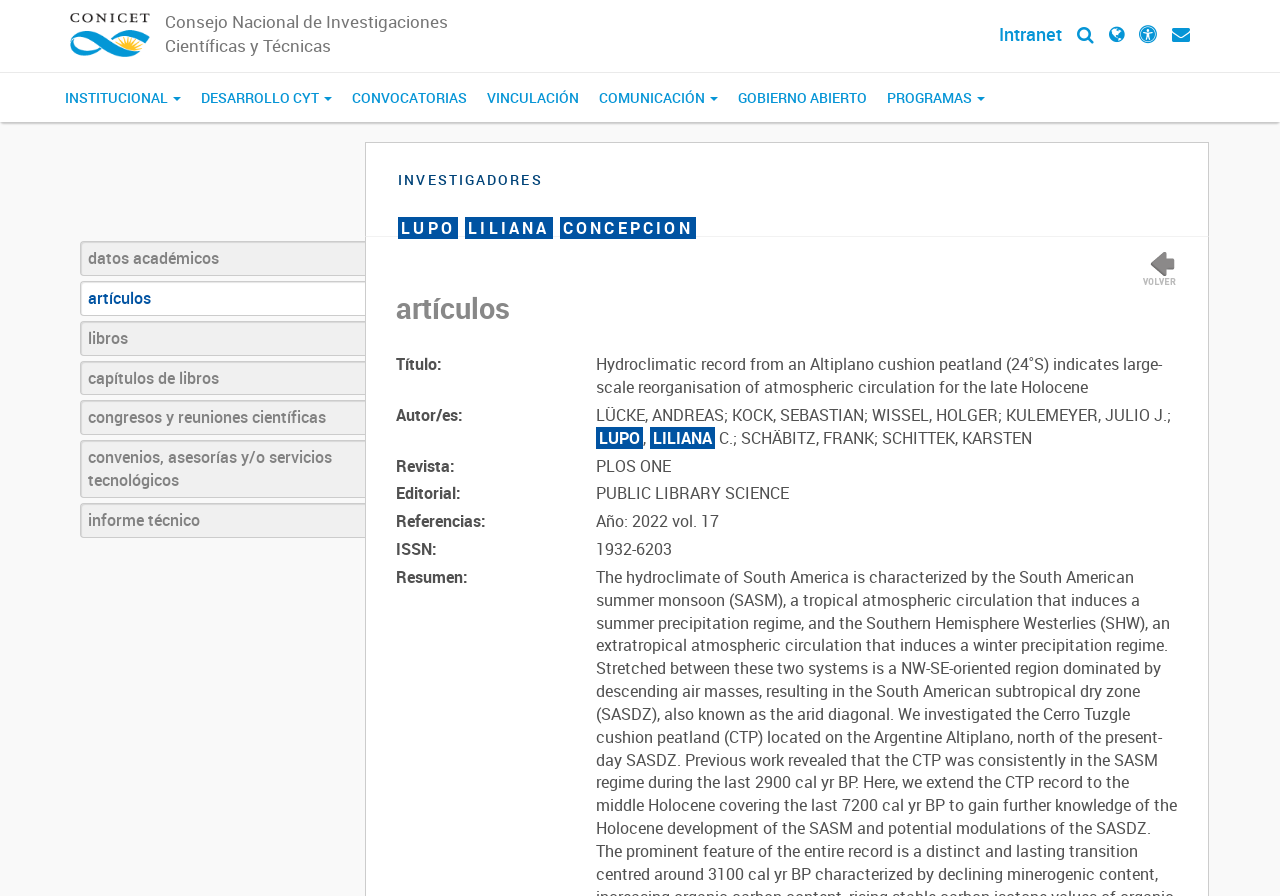Please identify the bounding box coordinates of the region to click in order to complete the given instruction: "Click on the INSTITUCIONAL button". The coordinates should be four float numbers between 0 and 1, i.e., [left, top, right, bottom].

[0.043, 0.081, 0.149, 0.136]